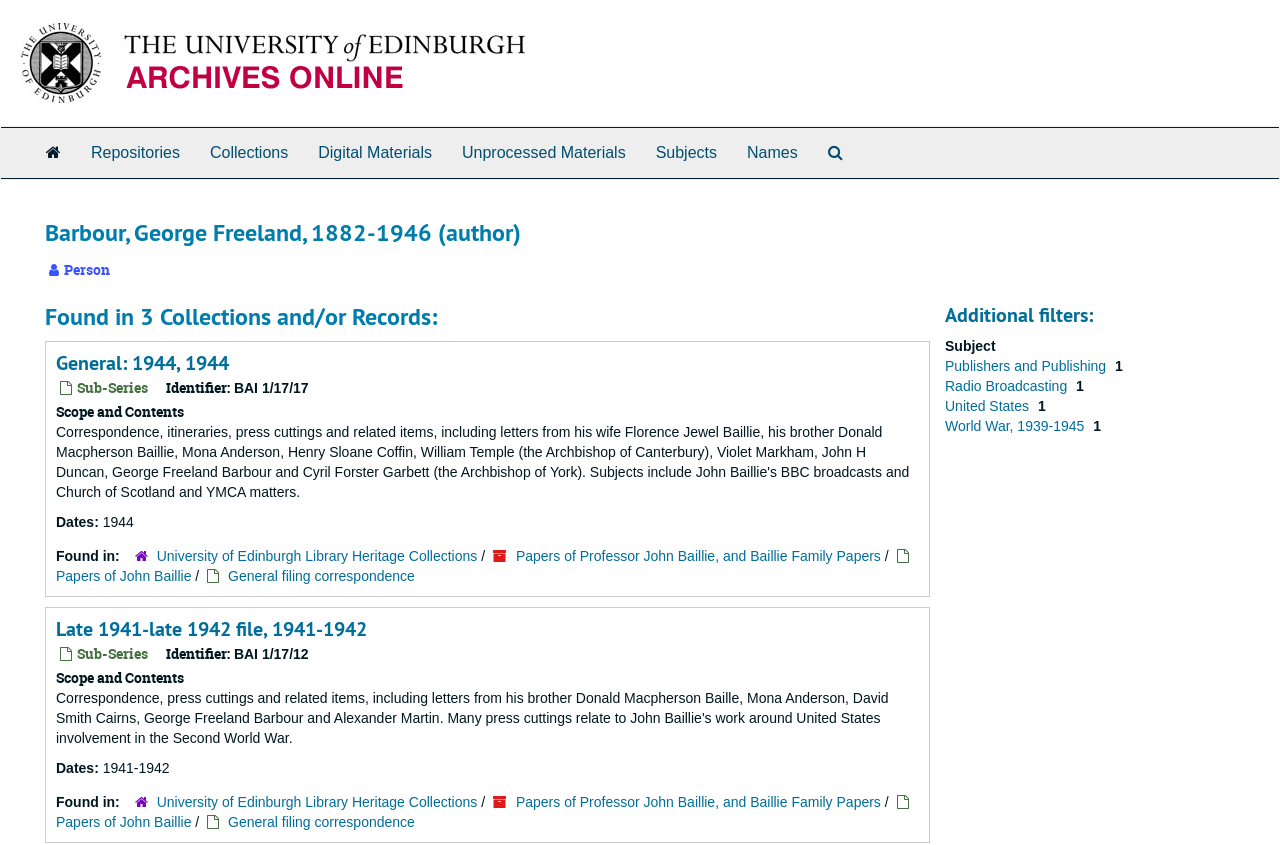How many collections and/or records is the author found in?
Please ensure your answer to the question is detailed and covers all necessary aspects.

The number of collections and/or records the author is found in can be found in the heading element with the text 'Found in 3 Collections and/or Records:' which is located below the author's name.